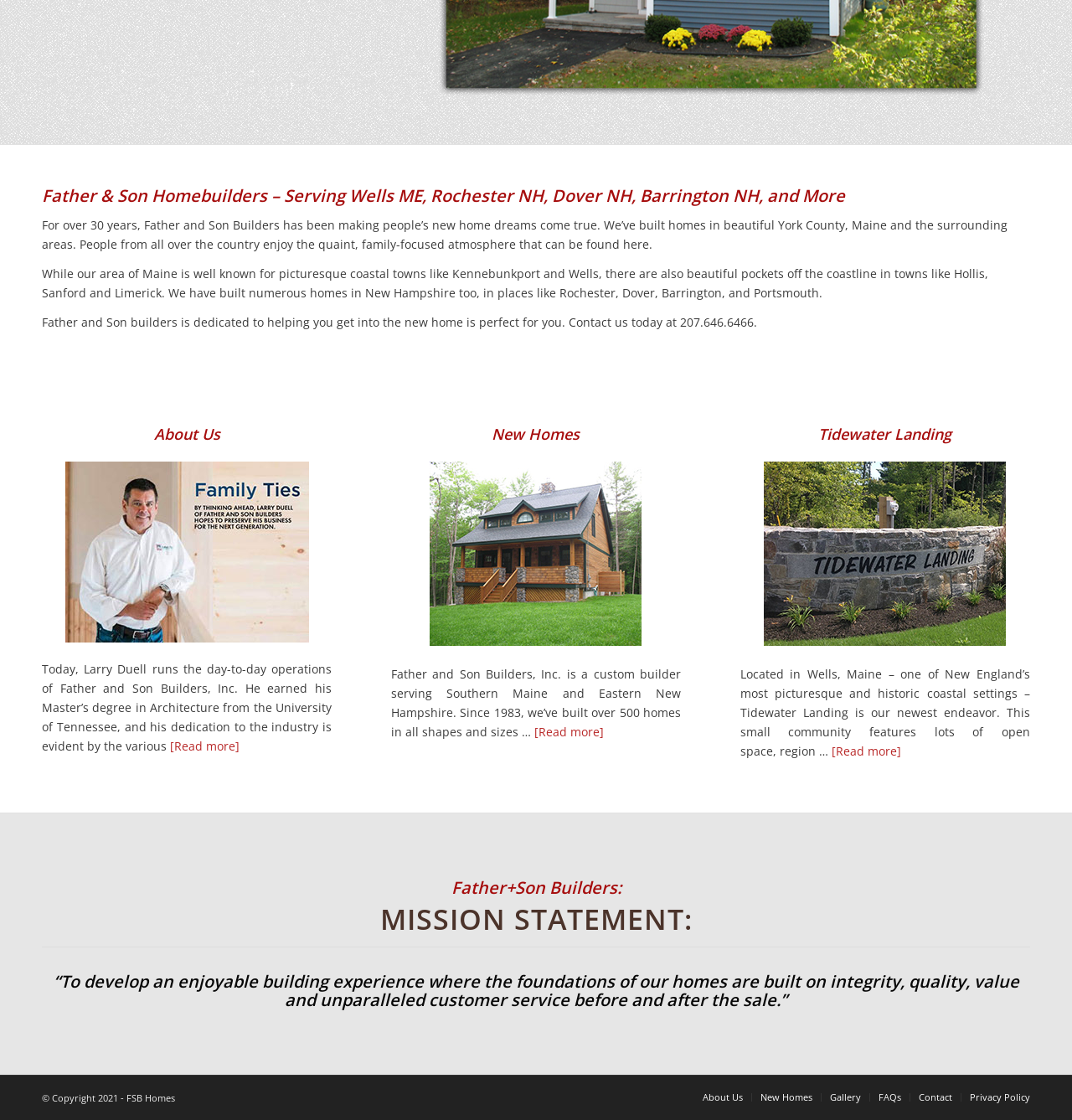Predict the bounding box coordinates for the UI element described as: "[Read more]". The coordinates should be four float numbers between 0 and 1, presented as [left, top, right, bottom].

[0.776, 0.663, 0.841, 0.678]